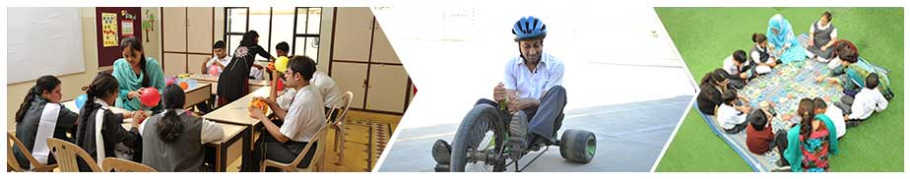What is the student doing on the tricycle?
Please provide an in-depth and detailed response to the question.

The student is seen enjoying a thrilling ride on a specially designed tricycle, which is promoting active play and physical development, as shown in the center of the image.